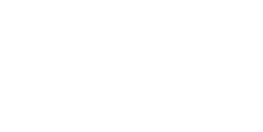What is the purpose of the surrounding text?
Could you please answer the question thoroughly and with as much detail as possible?

The surrounding text emphasizes an invitation to ‘have a look’ at these stunning paintings, adding to the allure of this particular piece within an artistic display, which suggests that its purpose is to invite viewers to explore the artwork.